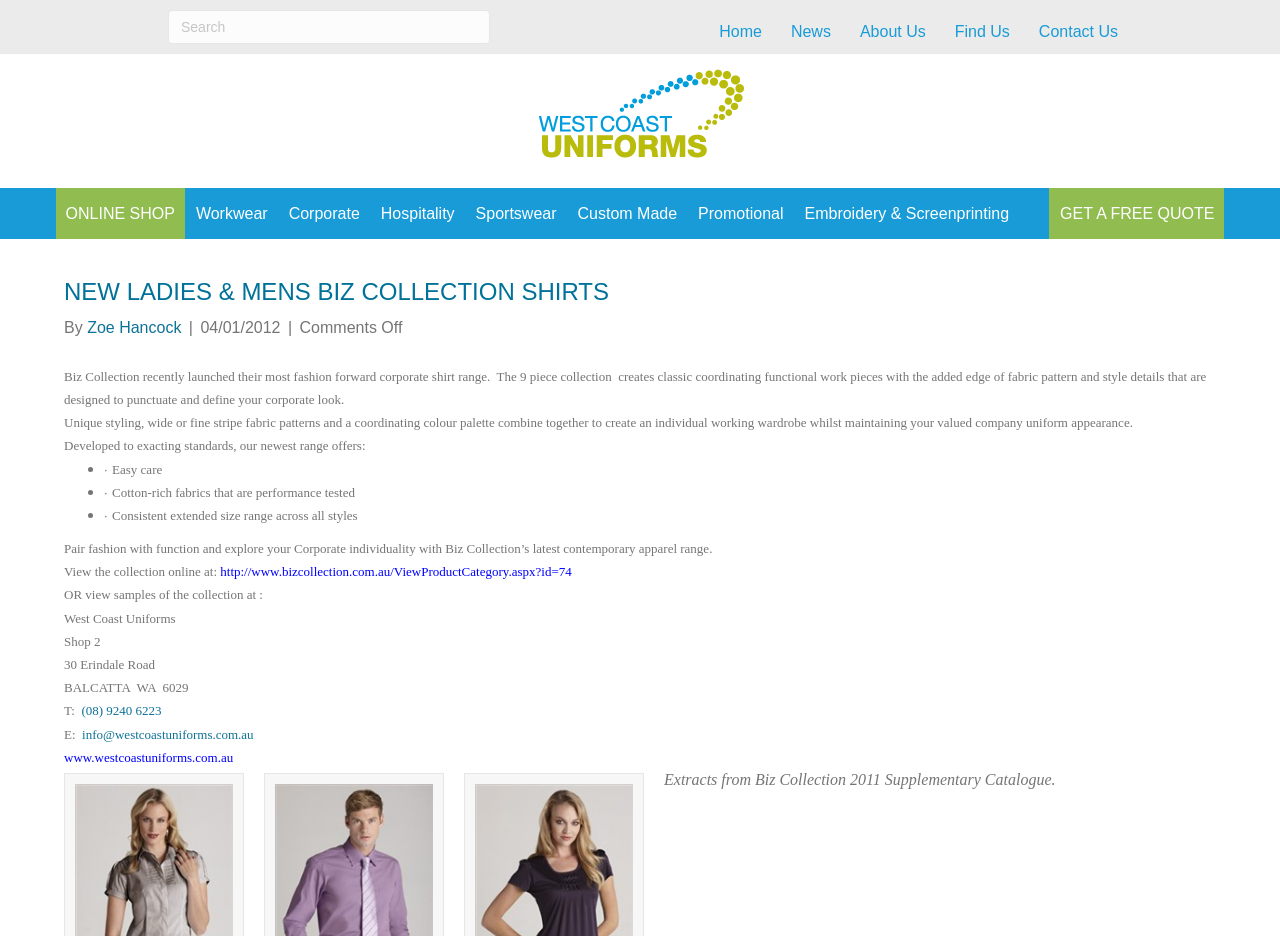Pinpoint the bounding box coordinates of the element you need to click to execute the following instruction: "Learn more about Autumm". The bounding box should be represented by four float numbers between 0 and 1, in the format [left, top, right, bottom].

None